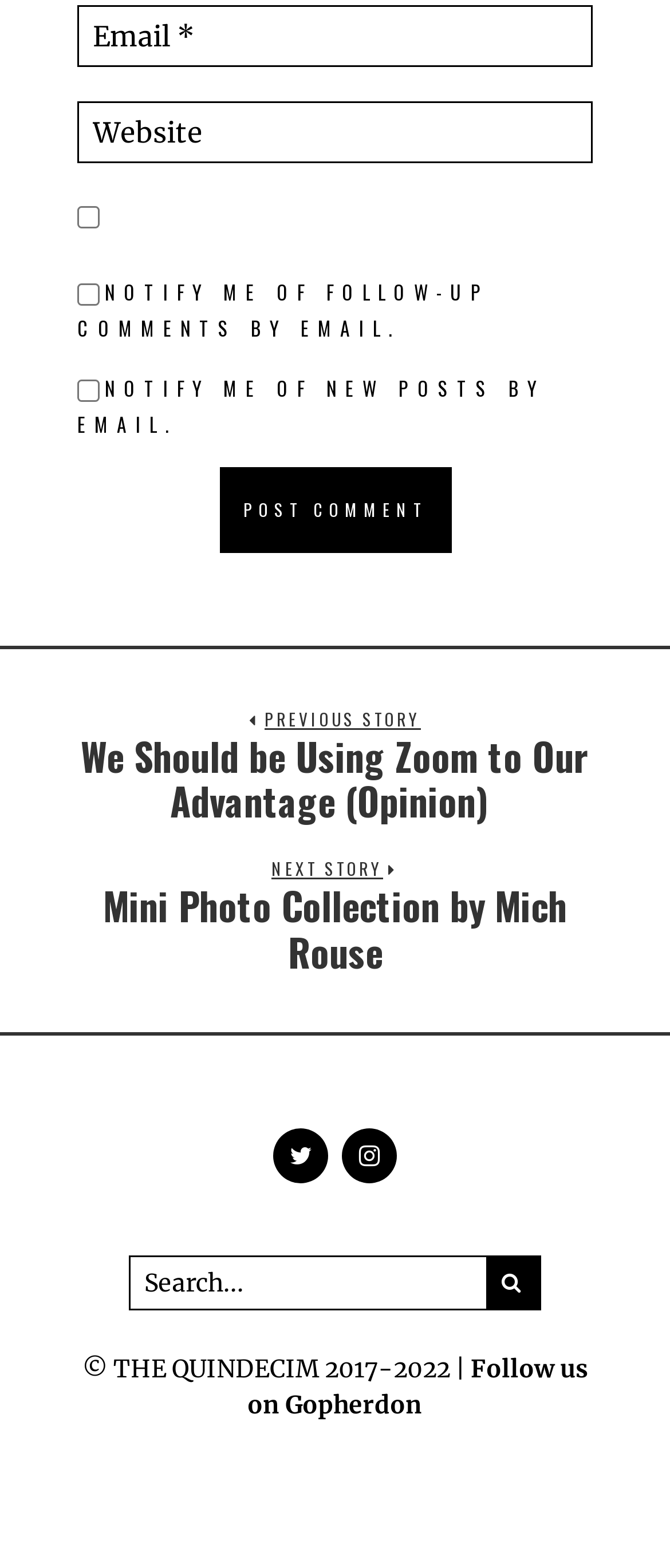What is the copyright year range of the website?
Using the visual information, answer the question in a single word or phrase.

2017-2022